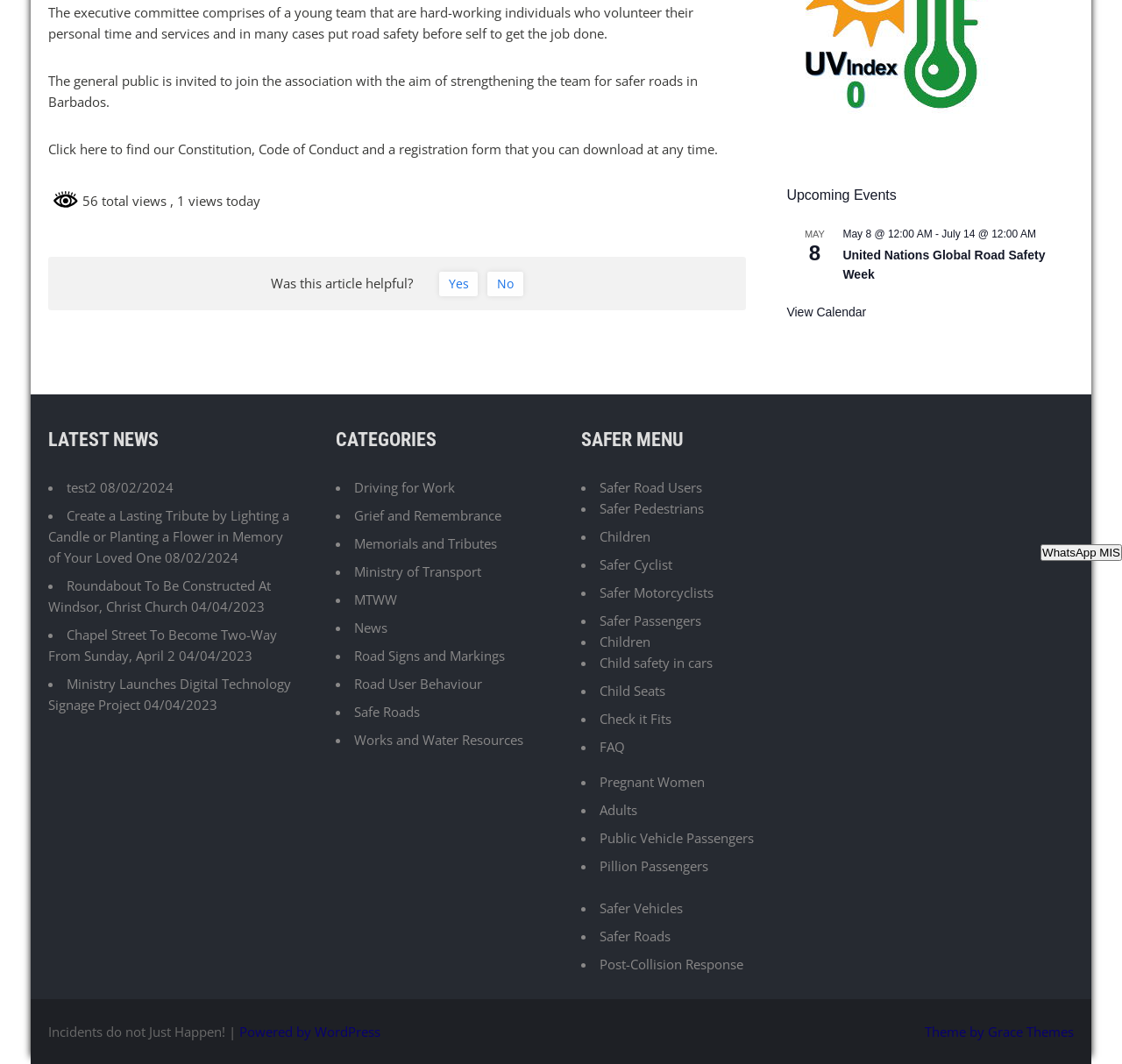Show the bounding box coordinates for the HTML element as described: "FAQ".

[0.535, 0.693, 0.557, 0.71]